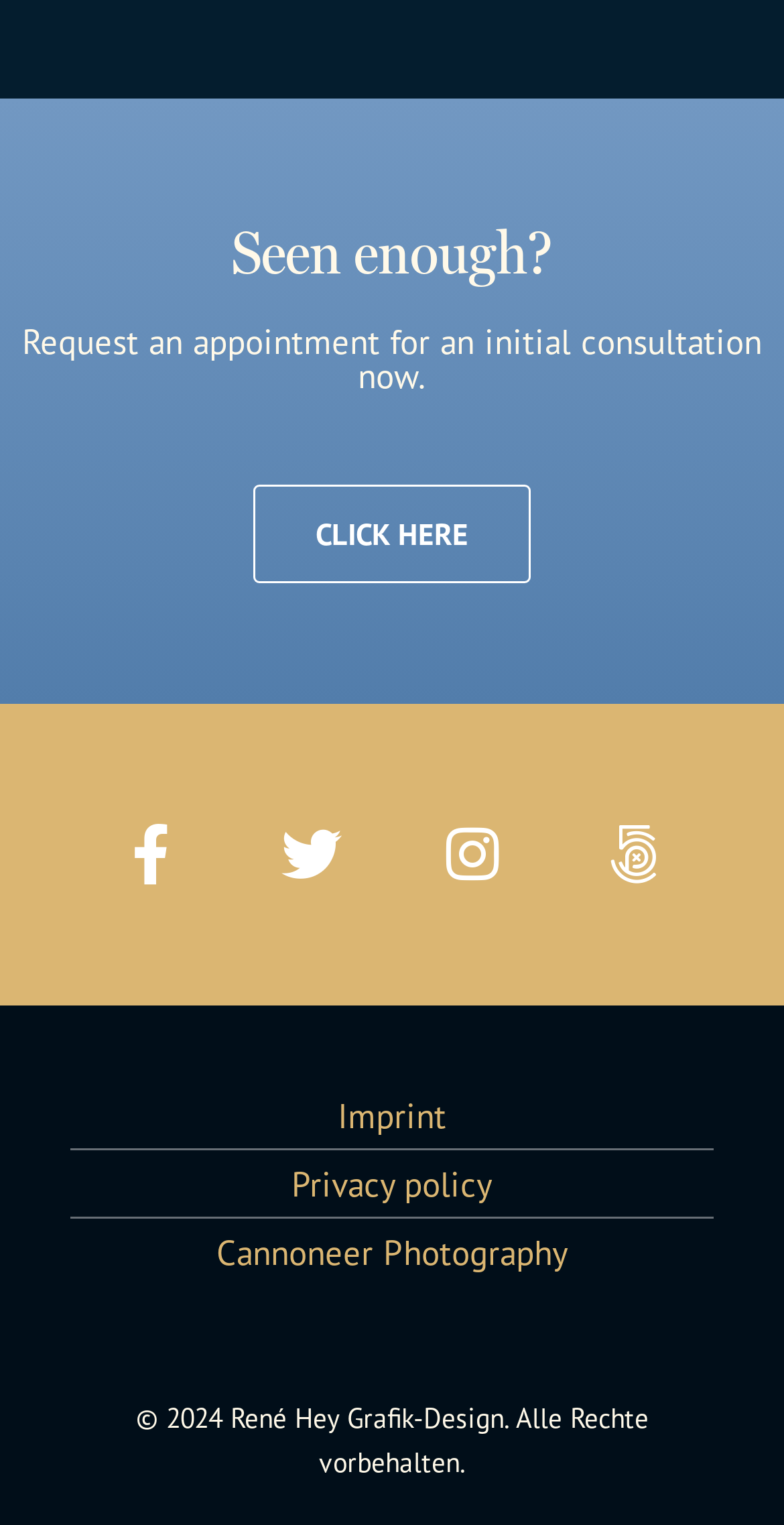What is the purpose of the 'CLICK HERE' button?
Answer the question with a single word or phrase, referring to the image.

Request an appointment